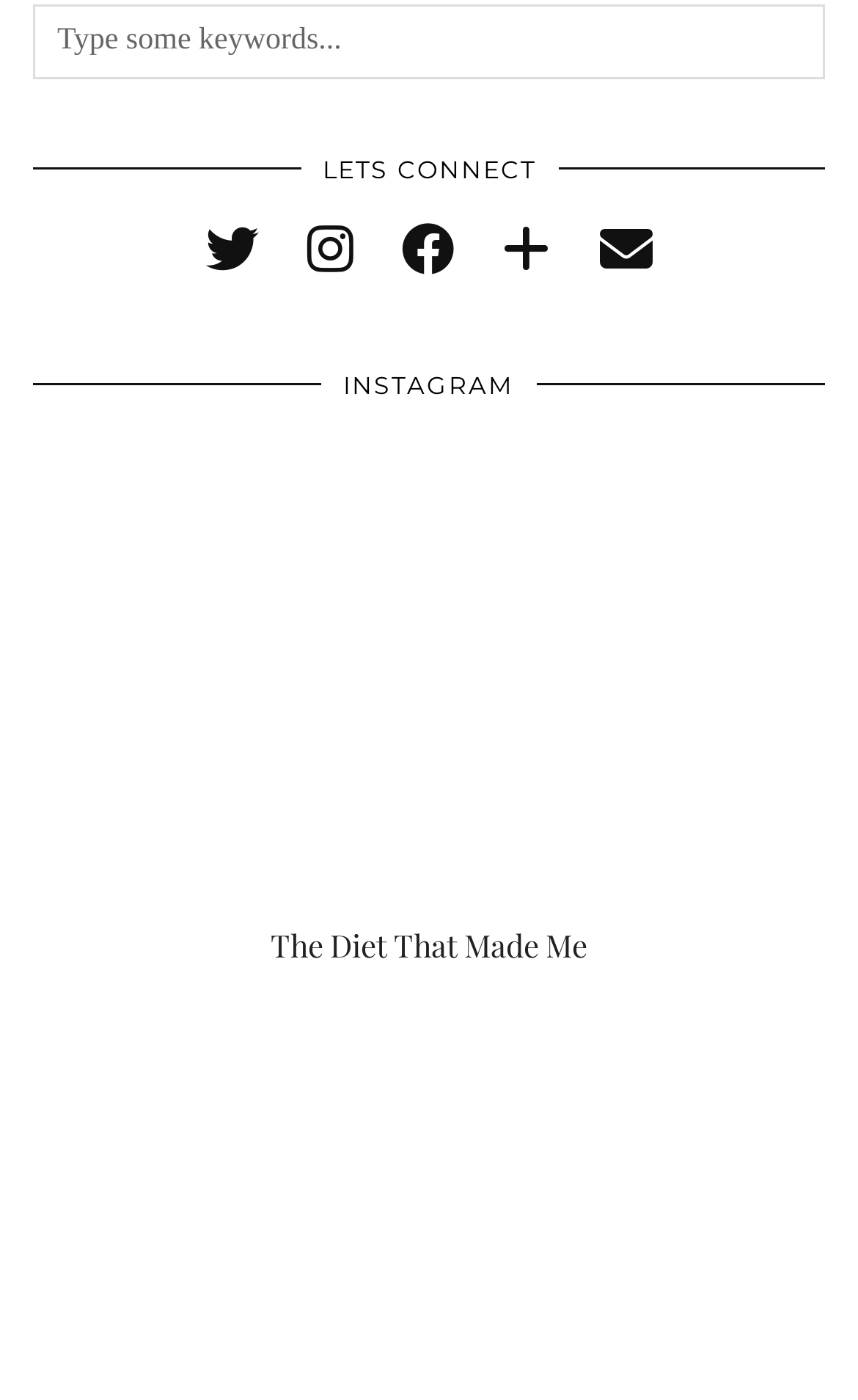What is the purpose of the search box?
Answer the question with a single word or phrase derived from the image.

To search keywords